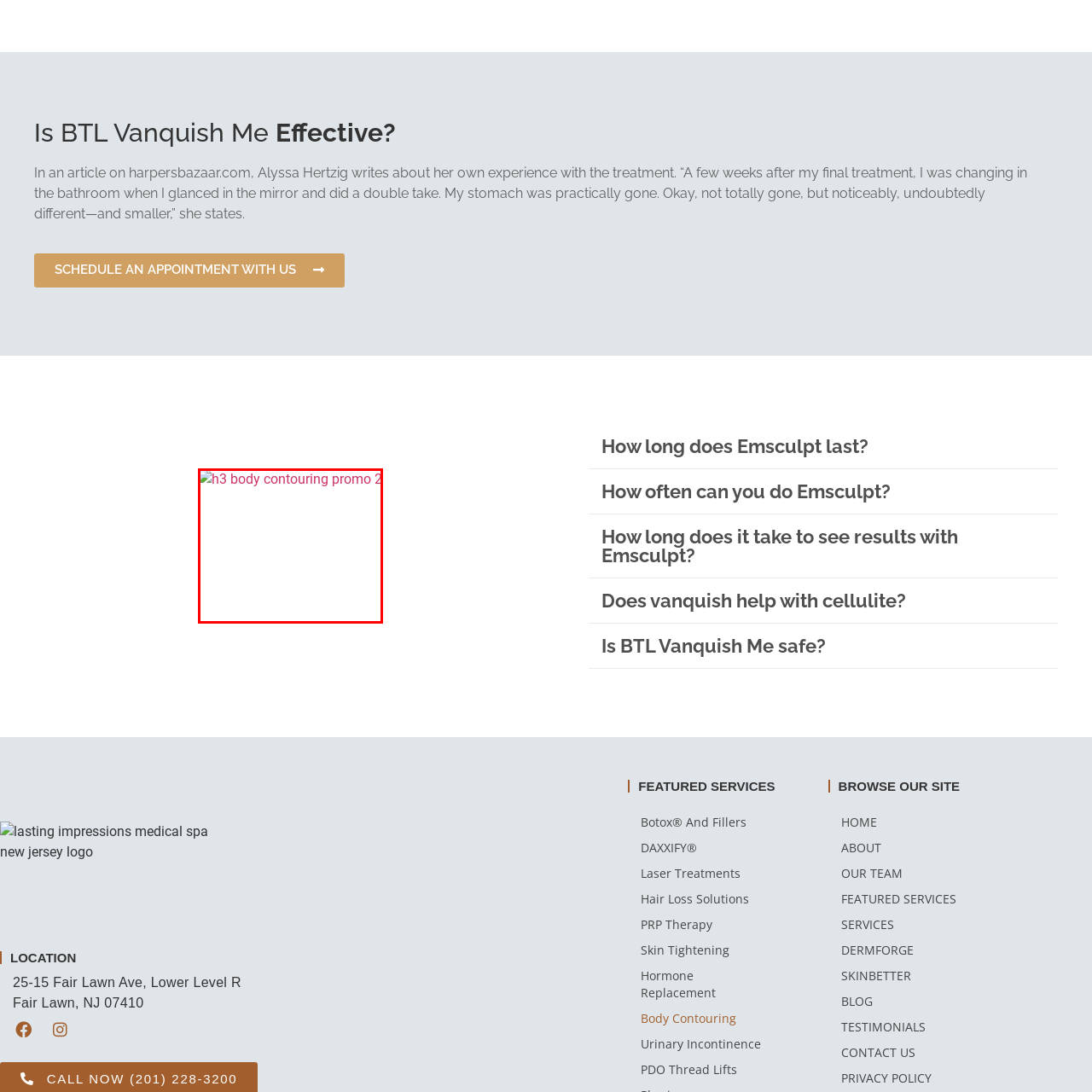Observe the section highlighted in yellow, What is the purpose of the image? 
Please respond using a single word or phrase.

to attract attention